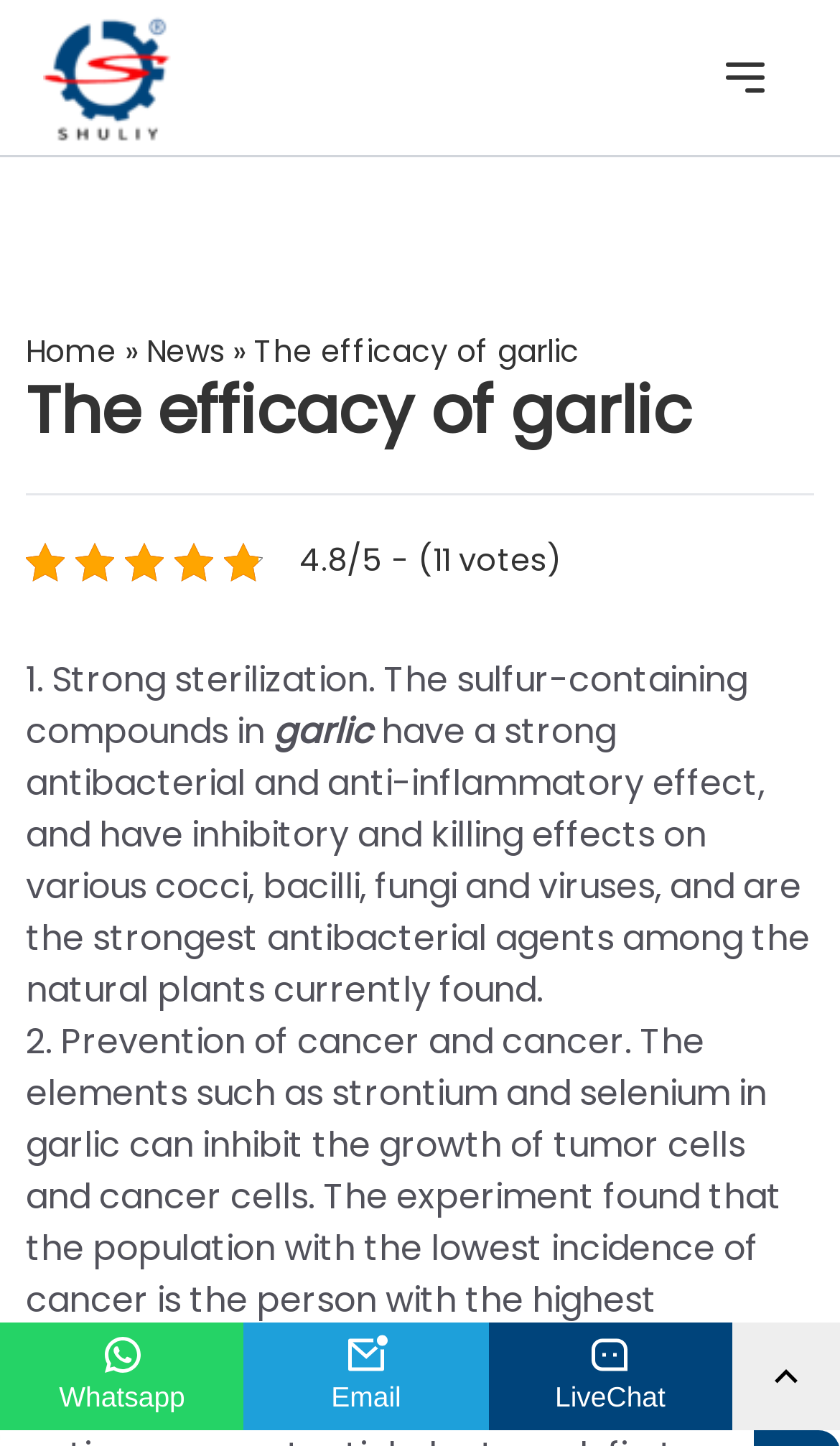Identify the bounding box coordinates of the region I need to click to complete this instruction: "go to Home".

[0.031, 0.228, 0.138, 0.258]